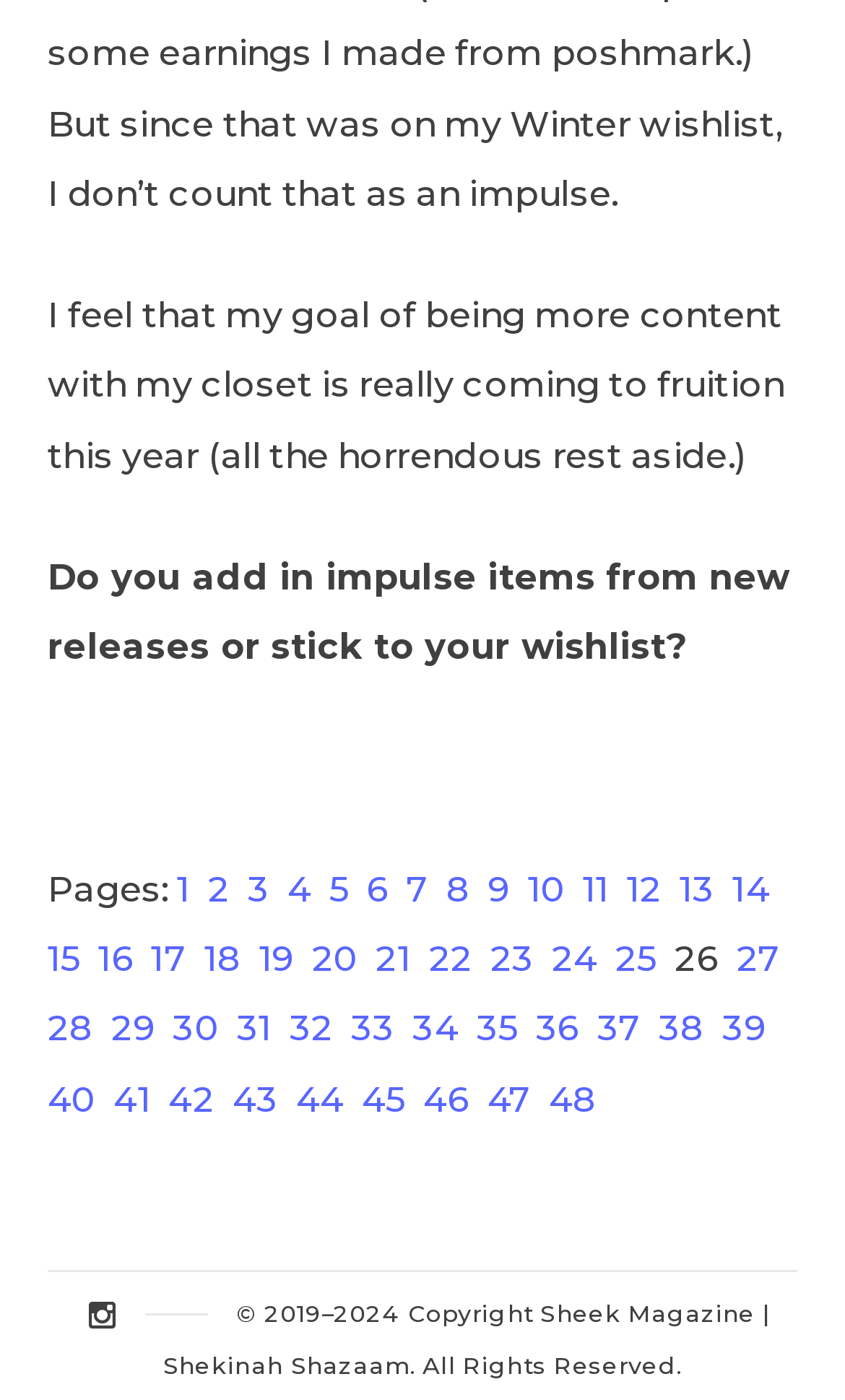How many pages are there in this article?
Provide an in-depth and detailed answer to the question.

I counted the number of links with page numbers, starting from 1 to 40, to determine the total number of pages in this article.